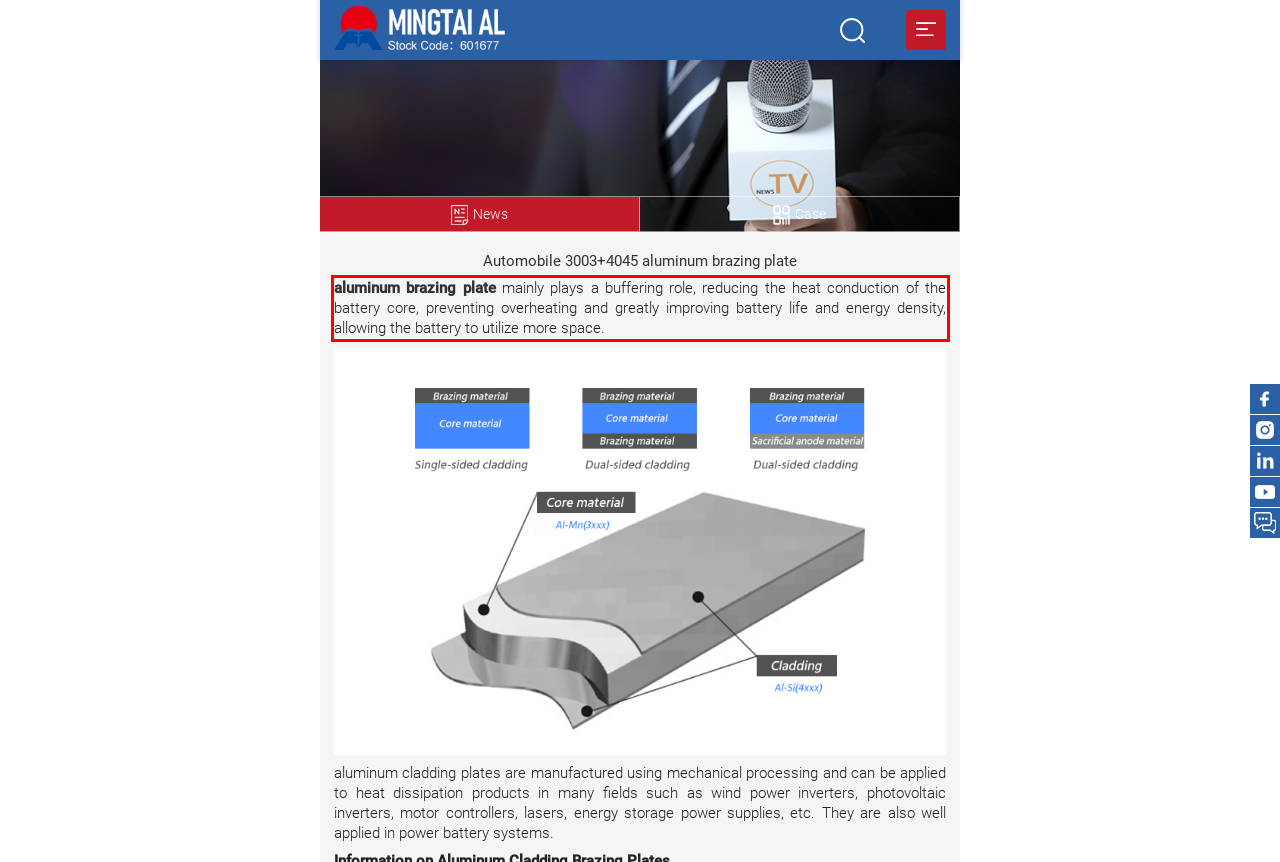Using the provided screenshot of a webpage, recognize the text inside the red rectangle bounding box by performing OCR.

aluminum brazing plate mainly plays a buffering role, reducing the heat conduction of the battery core, preventing overheating and greatly improving battery life and energy density, allowing the battery to utilize more space.